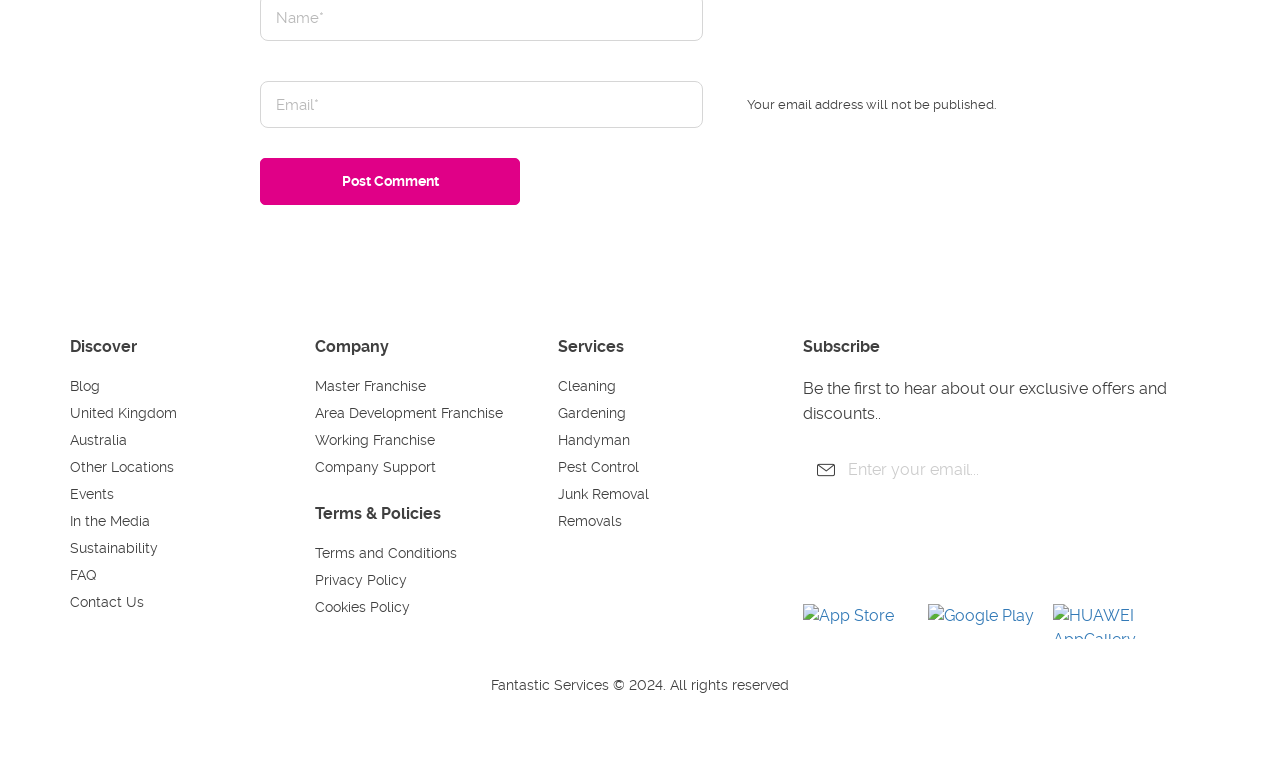Can you determine the bounding box coordinates of the area that needs to be clicked to fulfill the following instruction: "Subscribe to exclusive offers"?

[0.837, 0.585, 0.926, 0.626]